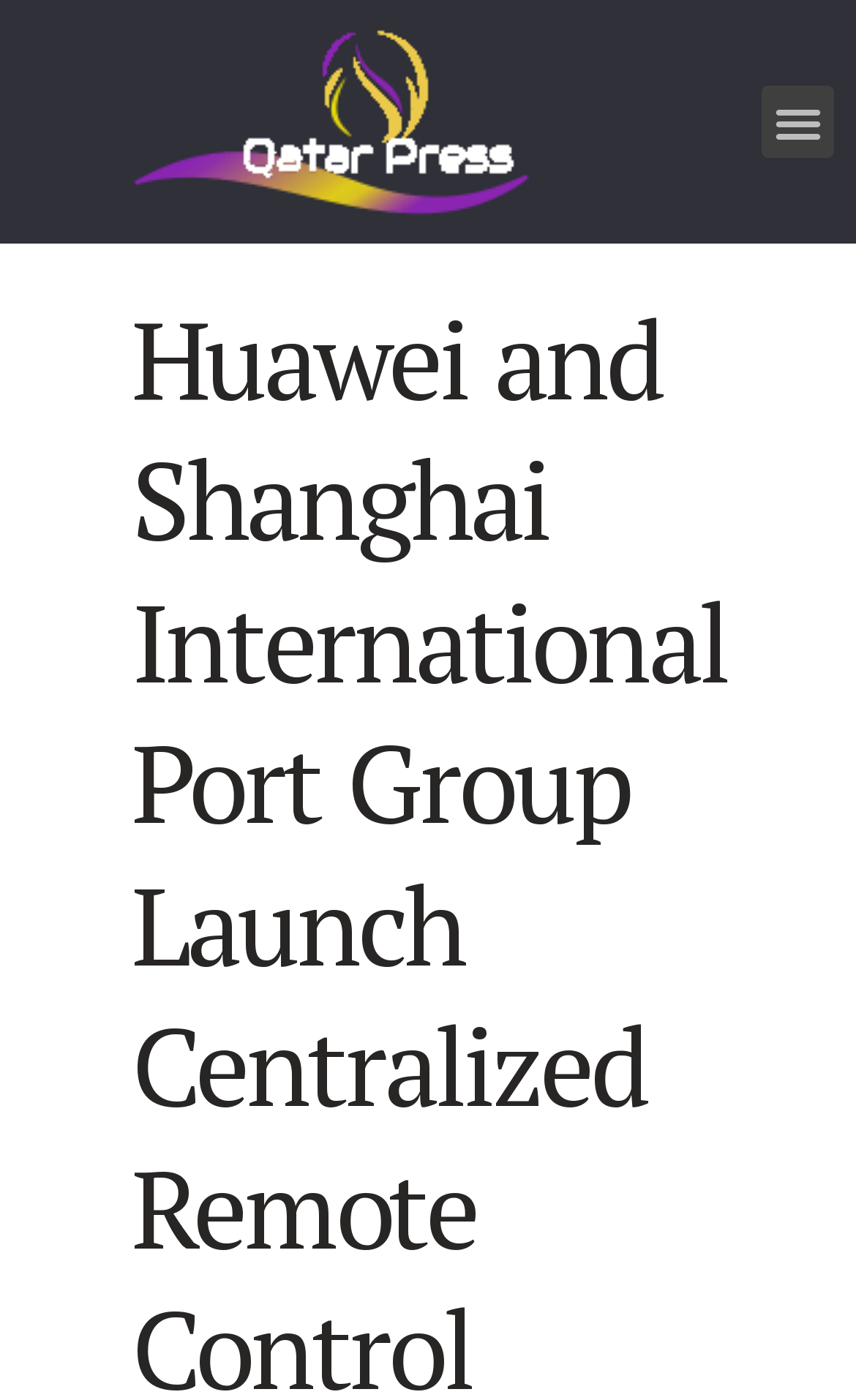Identify the bounding box for the described UI element: "Menu".

[0.89, 0.061, 0.974, 0.113]